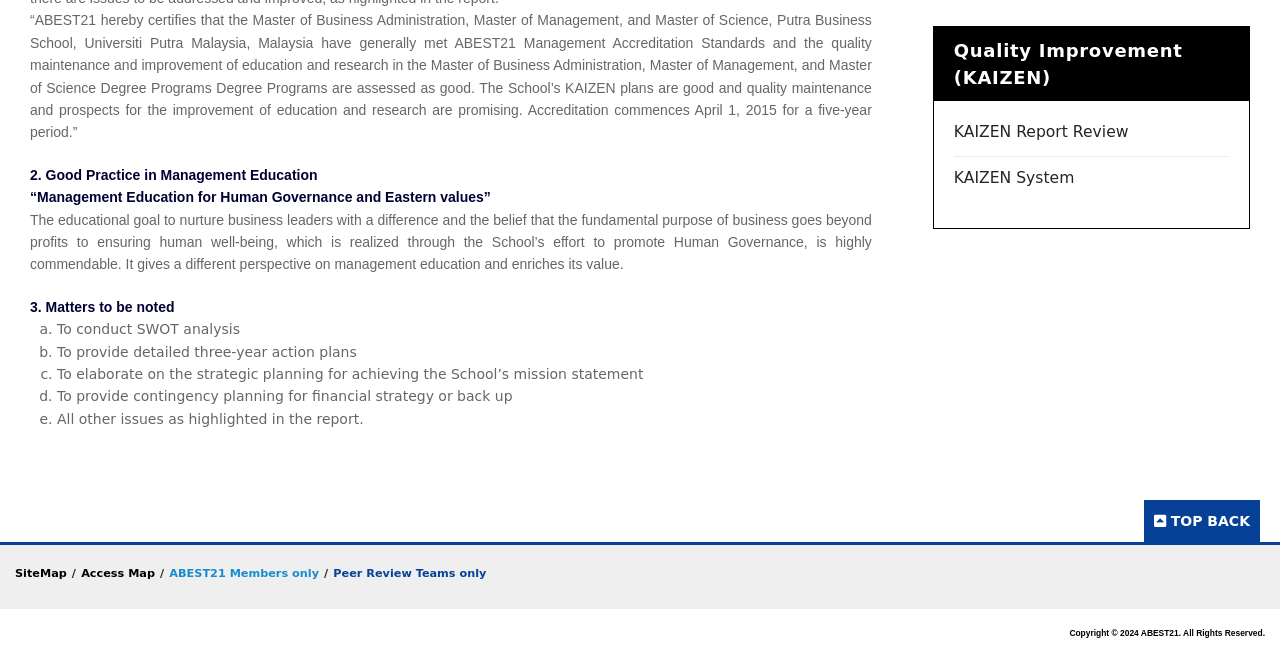Identify the bounding box for the given UI element using the description provided. Coordinates should be in the format (top-left x, top-left y, bottom-right x, bottom-right y) and must be between 0 and 1. Here is the description: SiteMap

[0.012, 0.862, 0.052, 0.889]